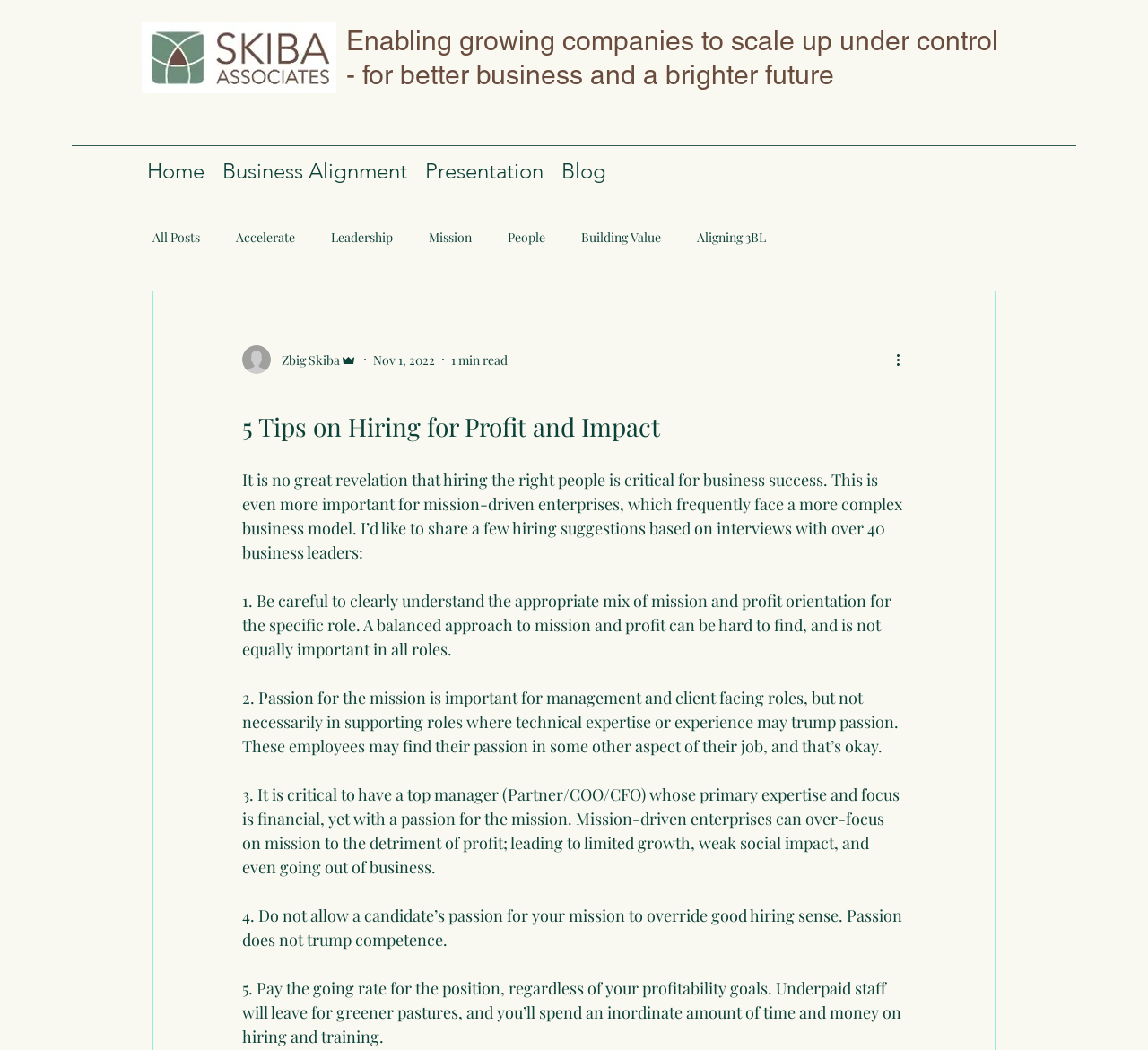Explain the webpage's layout and main content in detail.

The webpage appears to be a blog post or article from Skiba Associates, a consulting firm focused on enabling growing companies to scale up under control. At the top left of the page, there is a Skiba Associates logo, which is an image linked to the company's website. Next to the logo, there is a heading that describes the company's mission.

Below the logo and heading, there is a navigation menu with links to different sections of the website, including "Home", "Business Alignment", "Presentation", and "Blog". The "Blog" section has a sub-menu with links to various categories, such as "All Posts", "Accelerate", "Leadership", "Mission", "People", "Building Value", and "Aligning 3BL".

The main content of the page is an article titled "5 Tips on Hiring for Profit and Impact". The article is written by Zbig Skiba, and there is a picture of the author on the page. The article is dated November 1, 2022, and has a reading time of 1 minute.

The article begins with an introduction that explains the importance of hiring the right people for business success, especially for mission-driven enterprises. The introduction is followed by five tips for hiring, each with a brief description. The tips are numbered and presented in a clear and concise manner.

At the bottom right of the page, there is a button labeled "More actions", which suggests that there may be additional features or options available for the article.